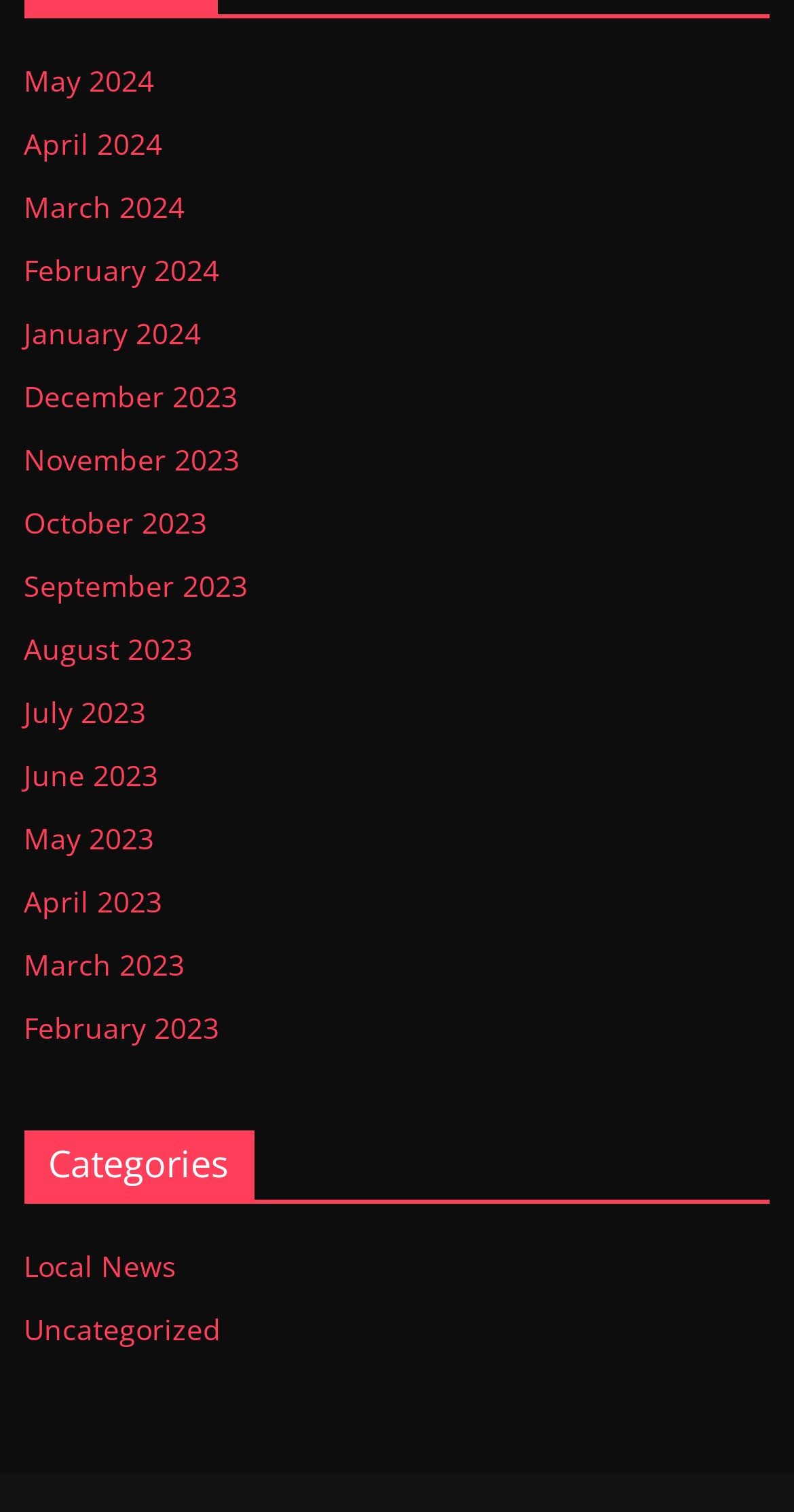What is the category with the most links?
Respond to the question with a well-detailed and thorough answer.

I observed that there are only two categories listed, 'Local News' and 'Uncategorized', and they both have only one link each, so there is no category with the most links.